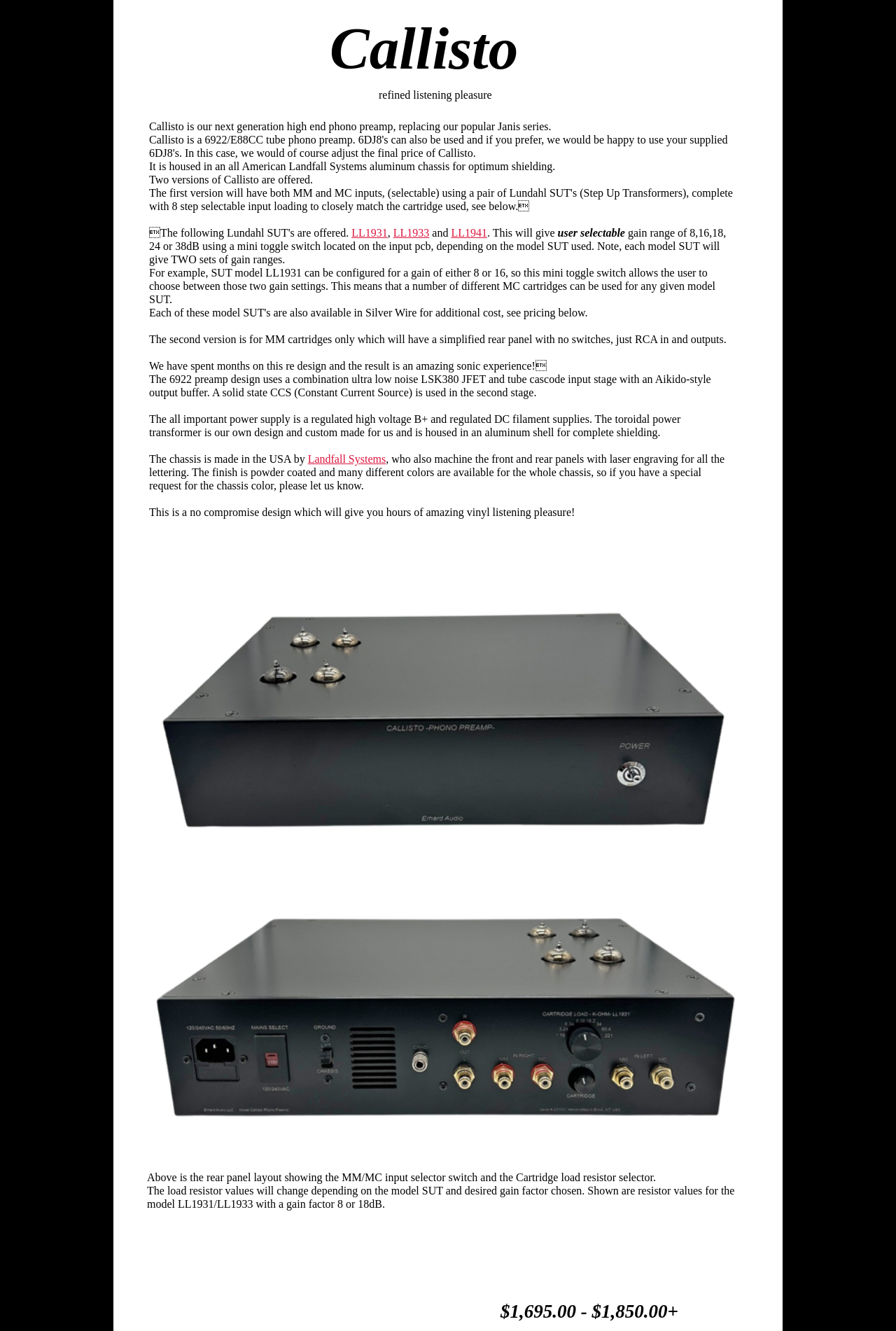Based on the element description, predict the bounding box coordinates (top-left x, top-left y, bottom-right x, bottom-right y) for the UI element in the screenshot: Landfall Systems

[0.343, 0.34, 0.431, 0.349]